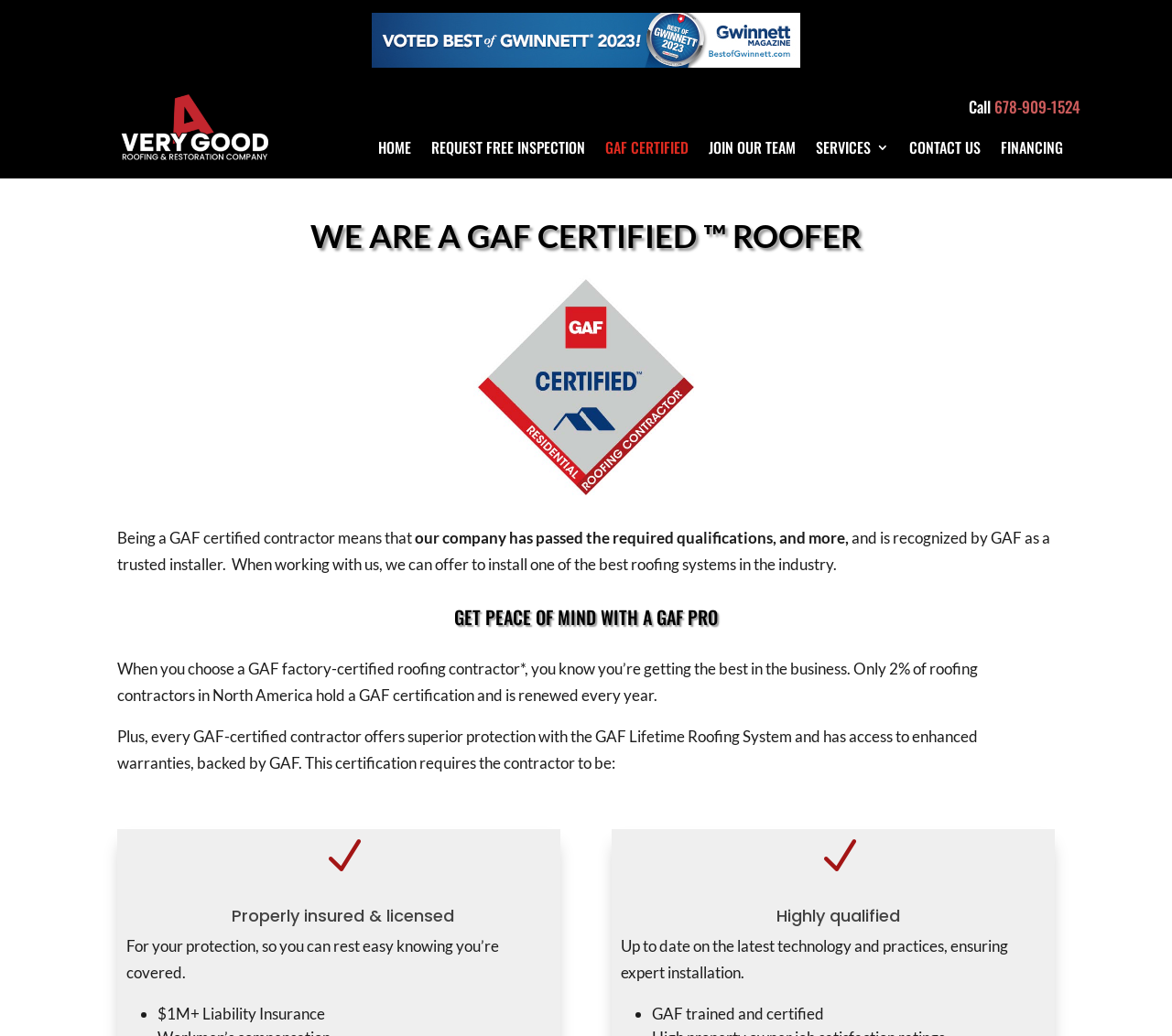Show me the bounding box coordinates of the clickable region to achieve the task as per the instruction: "View kitchen sink bright annealing furnace details".

None